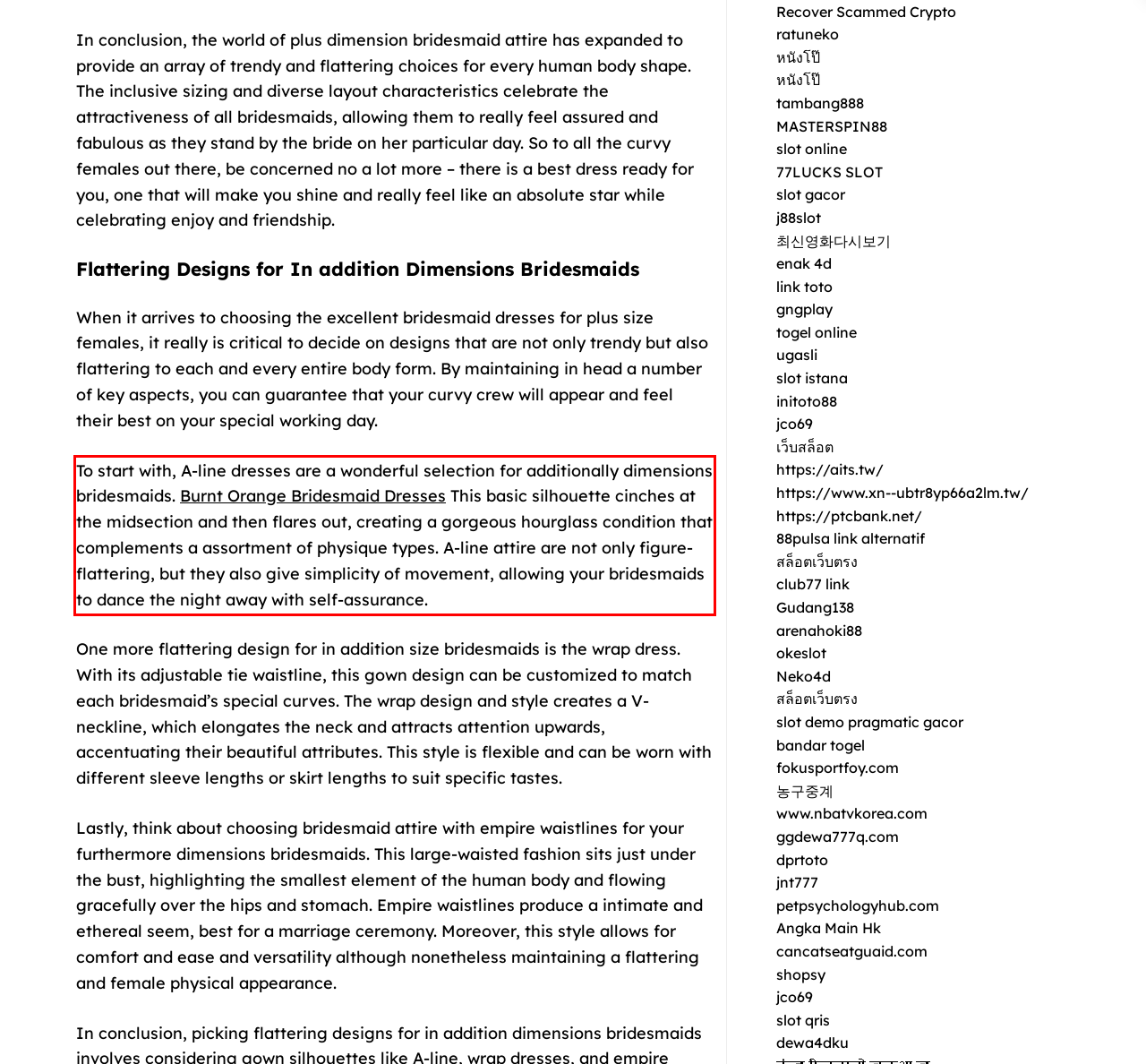Perform OCR on the text inside the red-bordered box in the provided screenshot and output the content.

To start with, A-line dresses are a wonderful selection for additionally dimensions bridesmaids. Burnt Orange Bridesmaid Dresses This basic silhouette cinches at the midsection and then flares out, creating a gorgeous hourglass condition that complements a assortment of physique types. A-line attire are not only figure-flattering, but they also give simplicity of movement, allowing your bridesmaids to dance the night away with self-assurance.